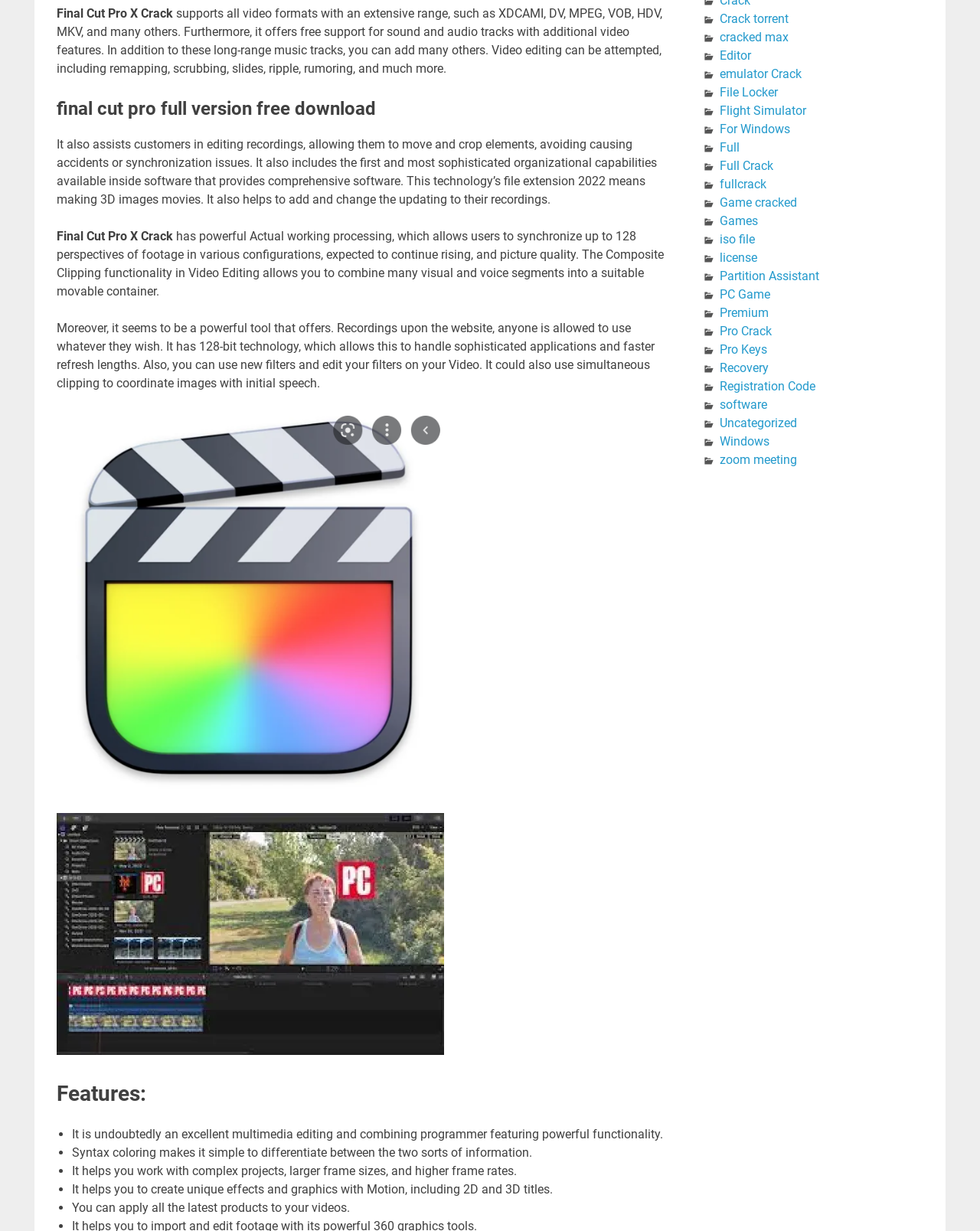Specify the bounding box coordinates (top-left x, top-left y, bottom-right x, bottom-right y) of the UI element in the screenshot that matches this description: Uncategorized

[0.734, 0.338, 0.813, 0.35]